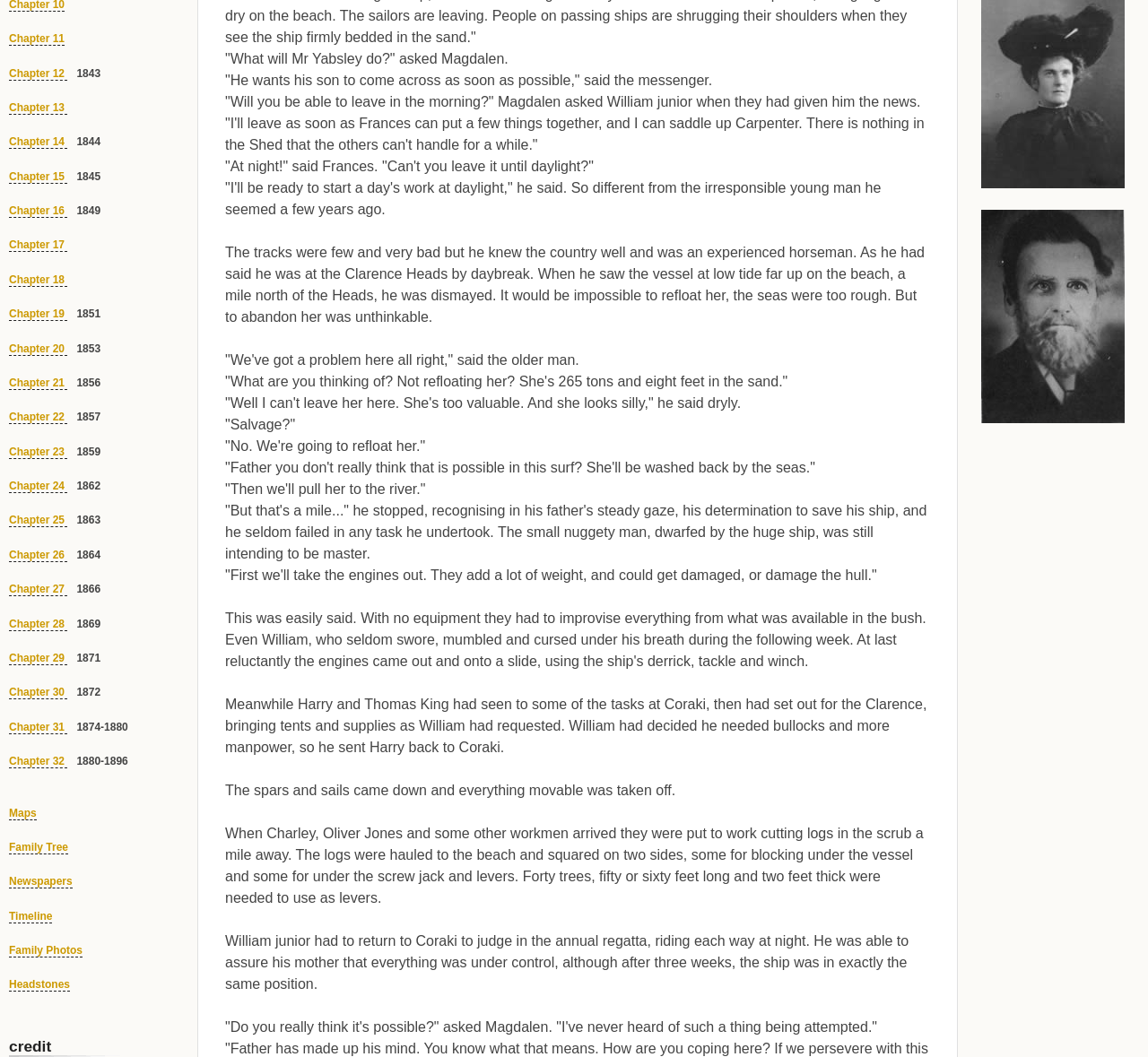Please specify the bounding box coordinates in the format (top-left x, top-left y, bottom-right x, bottom-right y), with values ranging from 0 to 1. Identify the bounding box for the UI component described as follows: Chapter 27

[0.008, 0.551, 0.059, 0.564]